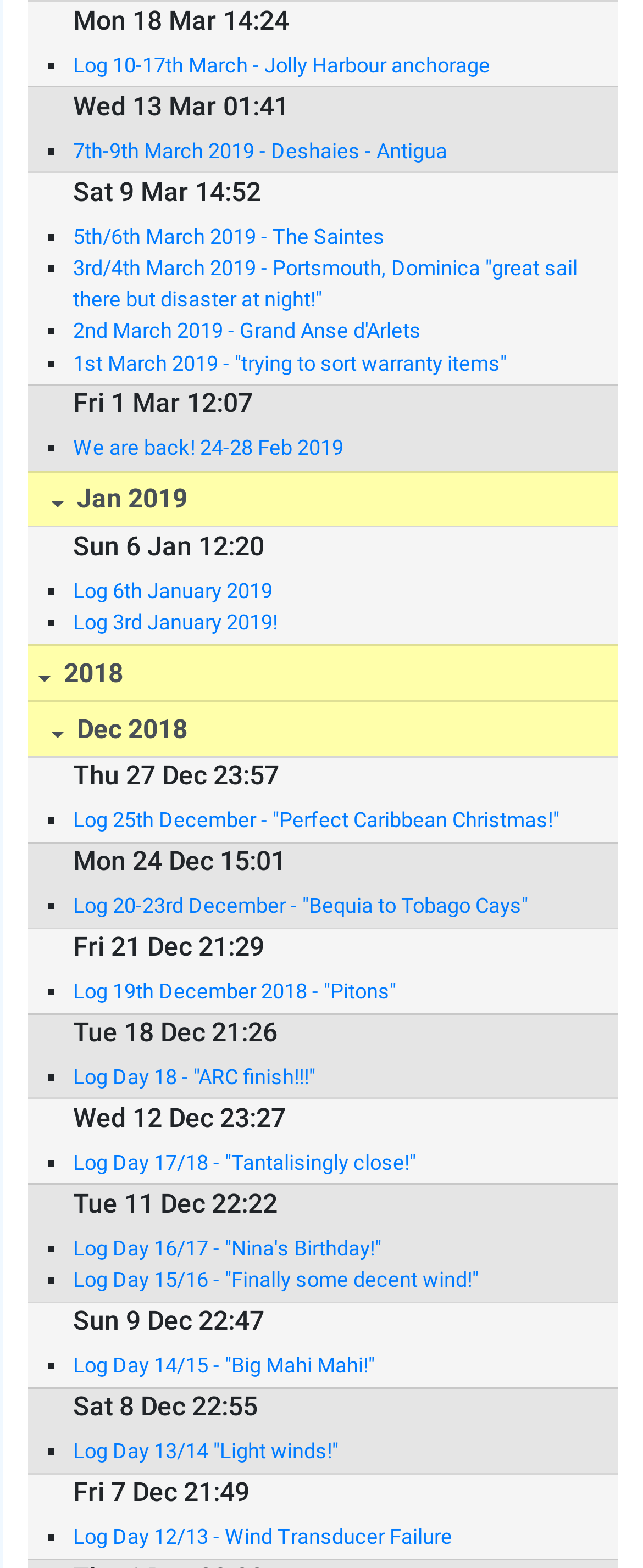Identify the bounding box of the UI element described as follows: "2018". Provide the coordinates as four float numbers in the range of 0 to 1 [left, top, right, bottom].

[0.044, 0.411, 0.962, 0.448]